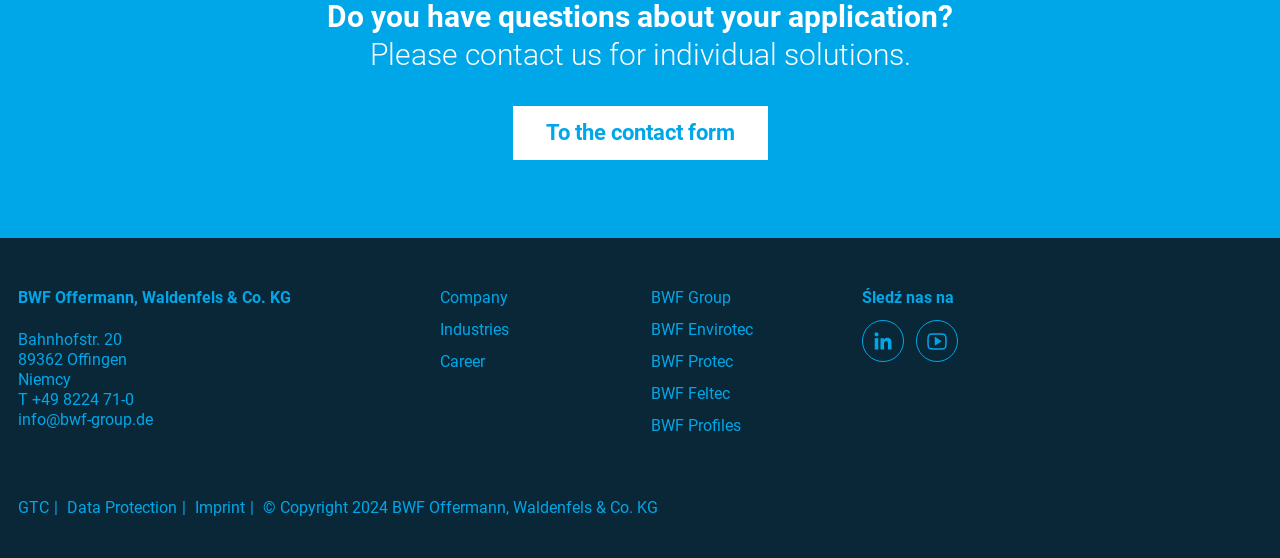Review the image closely and give a comprehensive answer to the question: What is the company name?

I found the company name by looking at the StaticText element with the text 'BWF Offermann, Waldenfels & Co. KG' which is located at the top of the webpage.